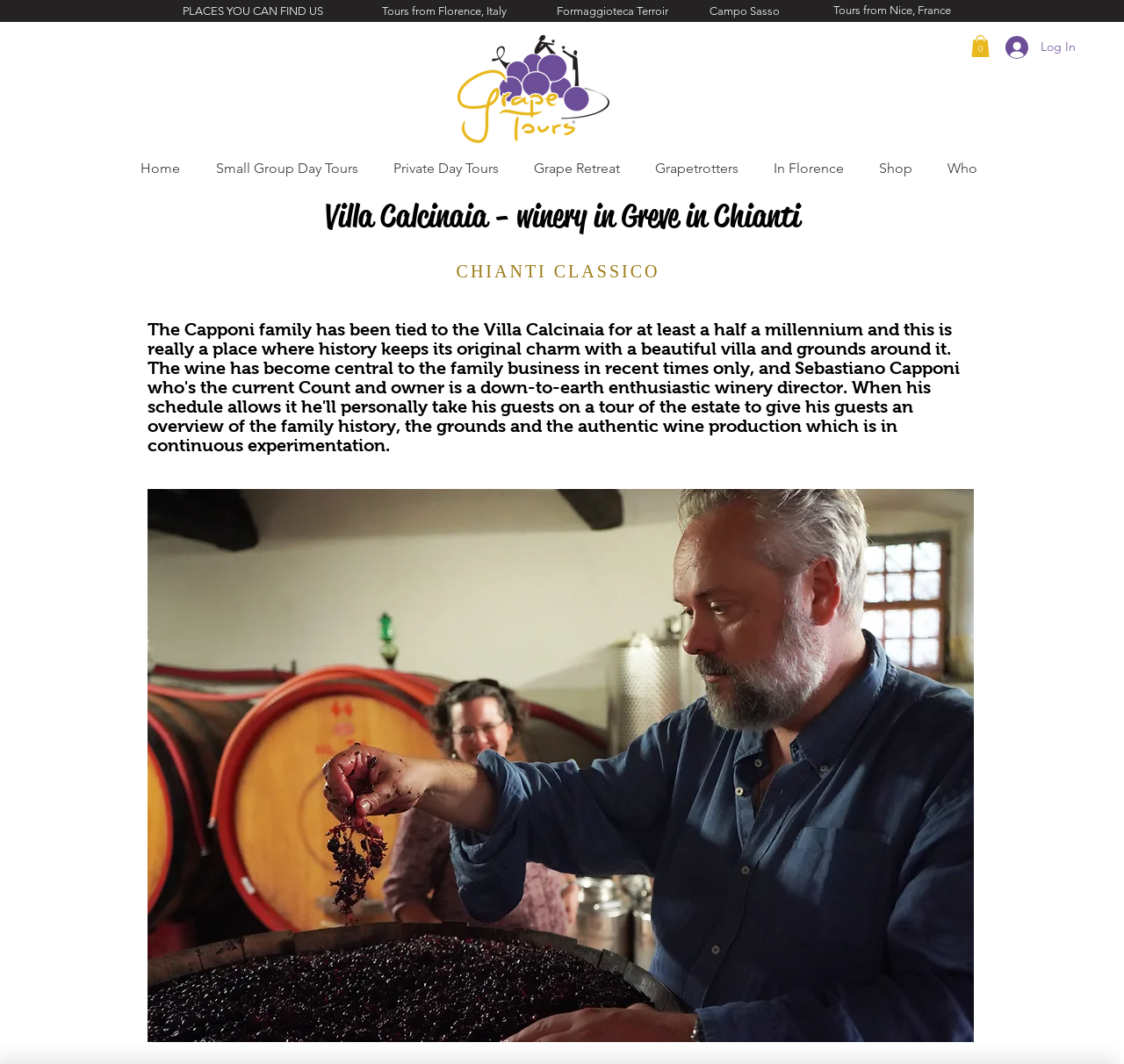Give a one-word or short phrase answer to the question: 
How many navigation links are there?

8